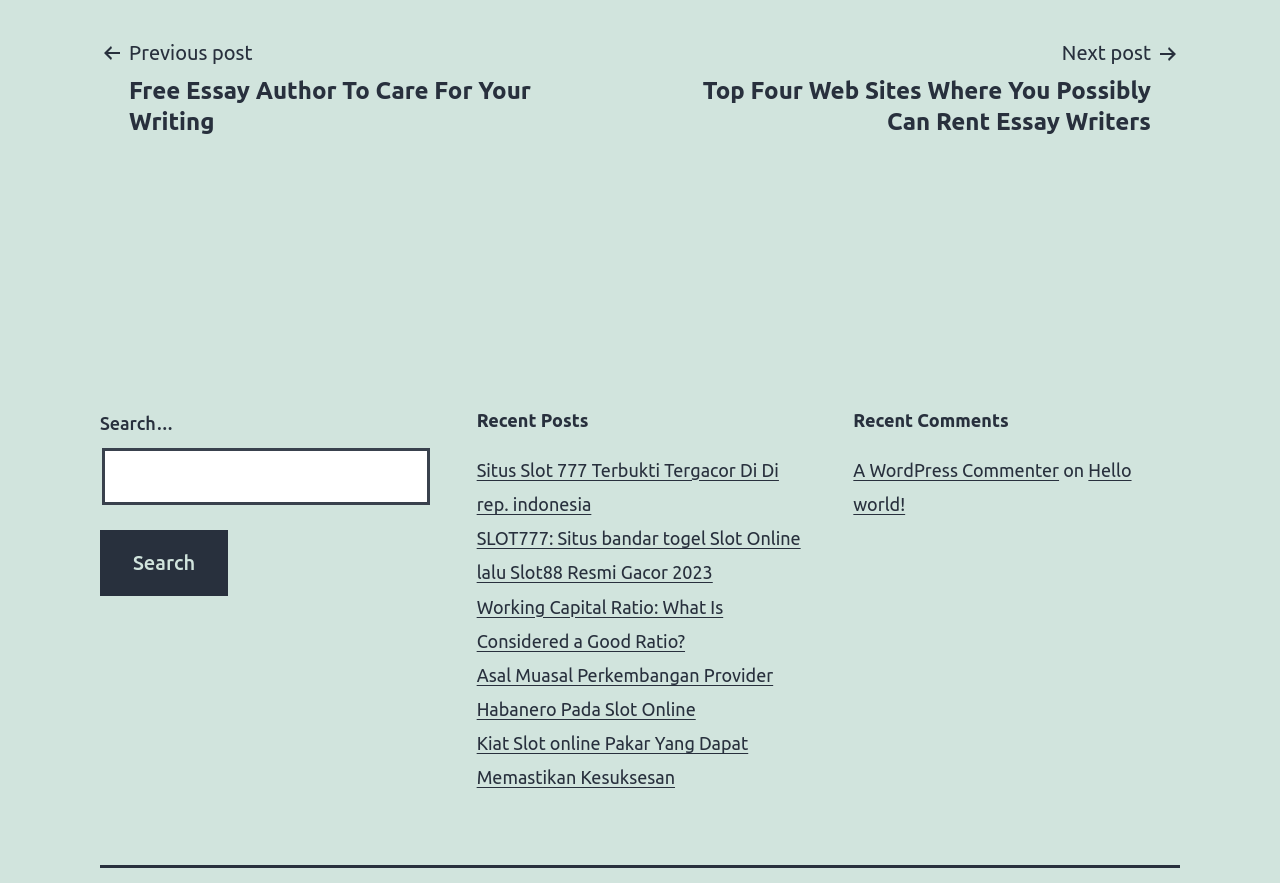What is the text on the search button?
Offer a detailed and full explanation in response to the question.

I looked at the button element under the search section and found that its text is 'Search'.